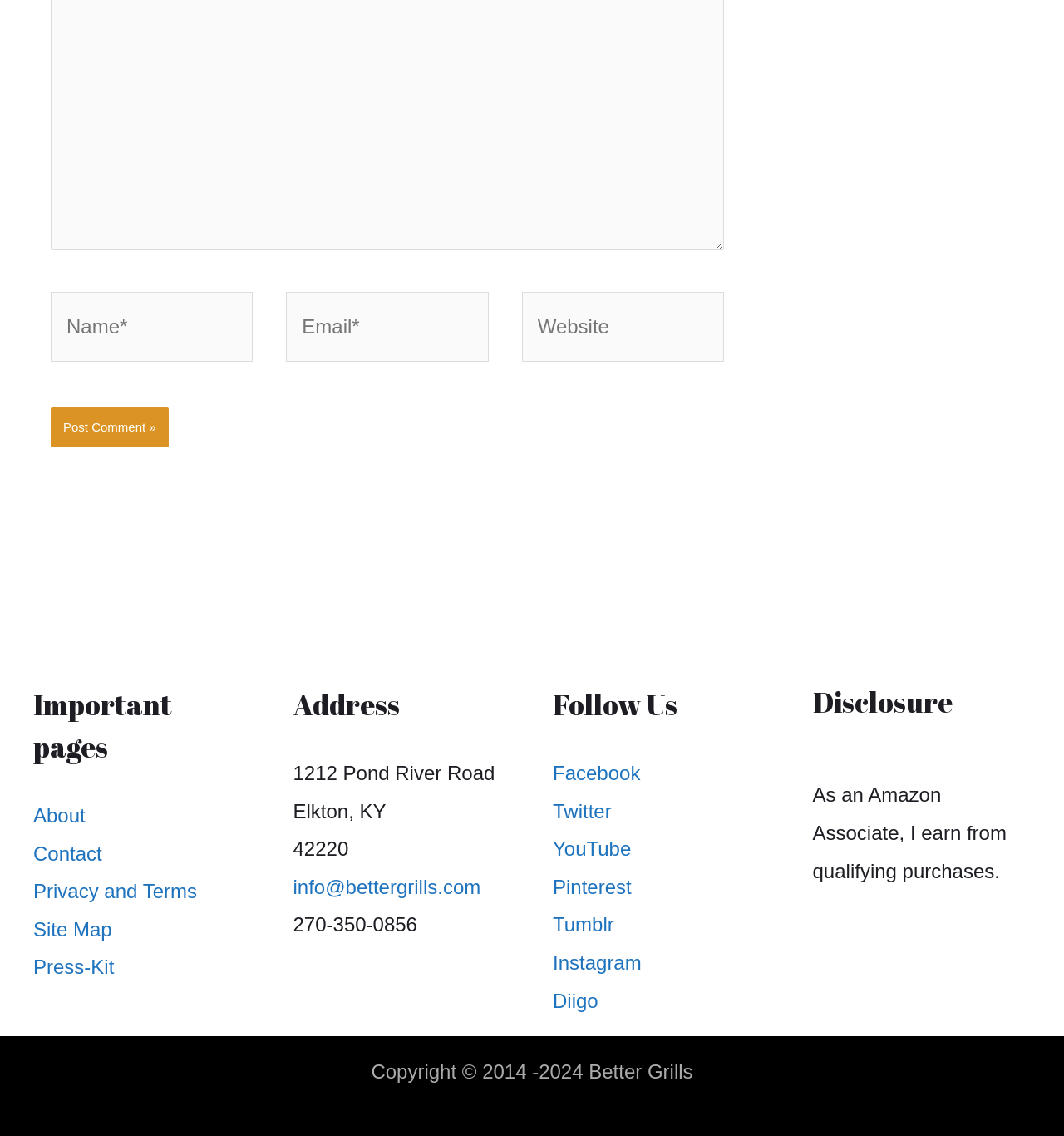Please identify the bounding box coordinates of the clickable region that I should interact with to perform the following instruction: "Enter your website". The coordinates should be expressed as four float numbers between 0 and 1, i.e., [left, top, right, bottom].

[0.49, 0.254, 0.68, 0.315]